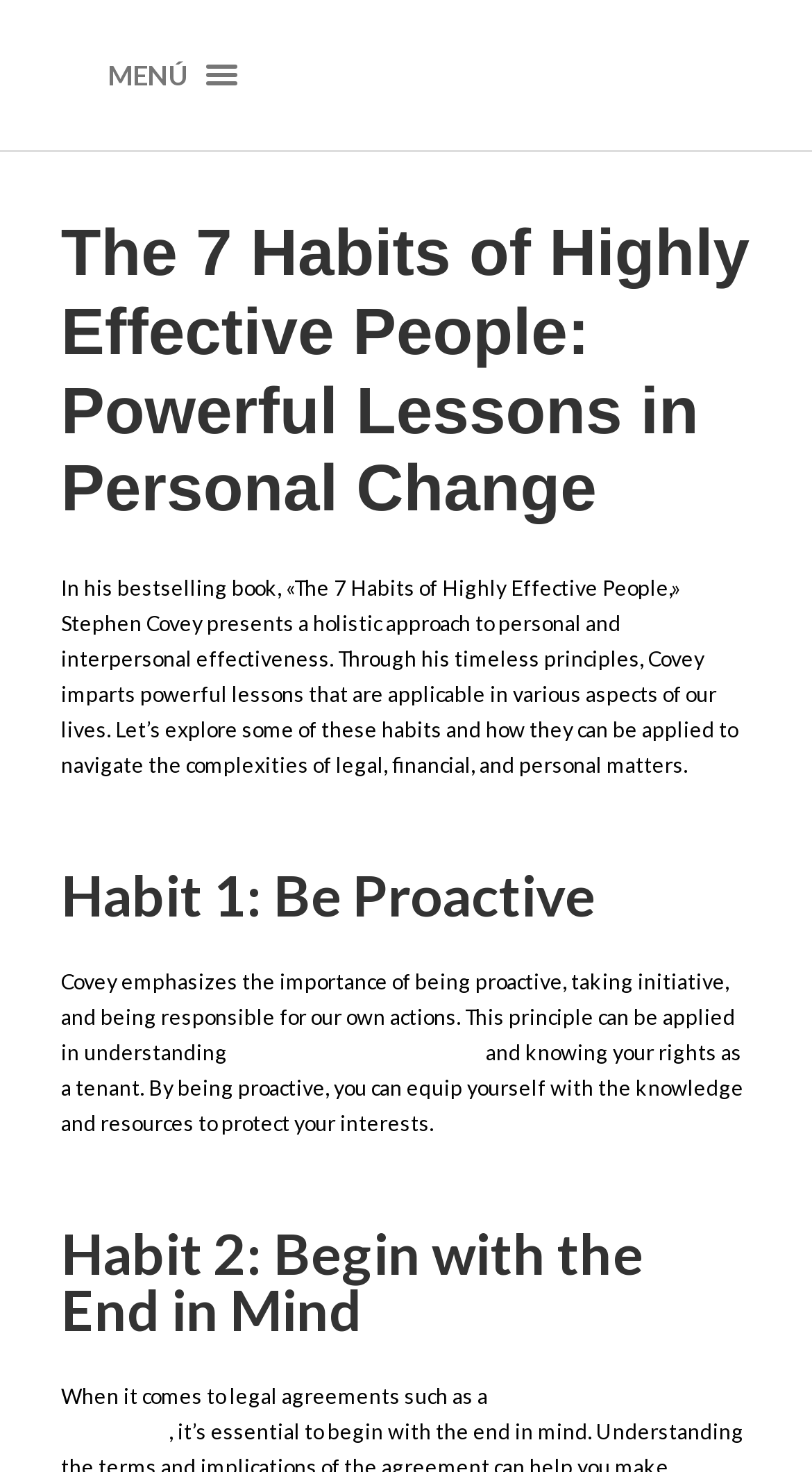Who is the author of the book?
Please answer the question as detailed as possible.

The author of the book is mentioned in the static text element, which states 'In his bestselling book, «The 7 Habits of Highly Effective People,» Stephen Covey presents a holistic approach to personal and interpersonal effectiveness.'